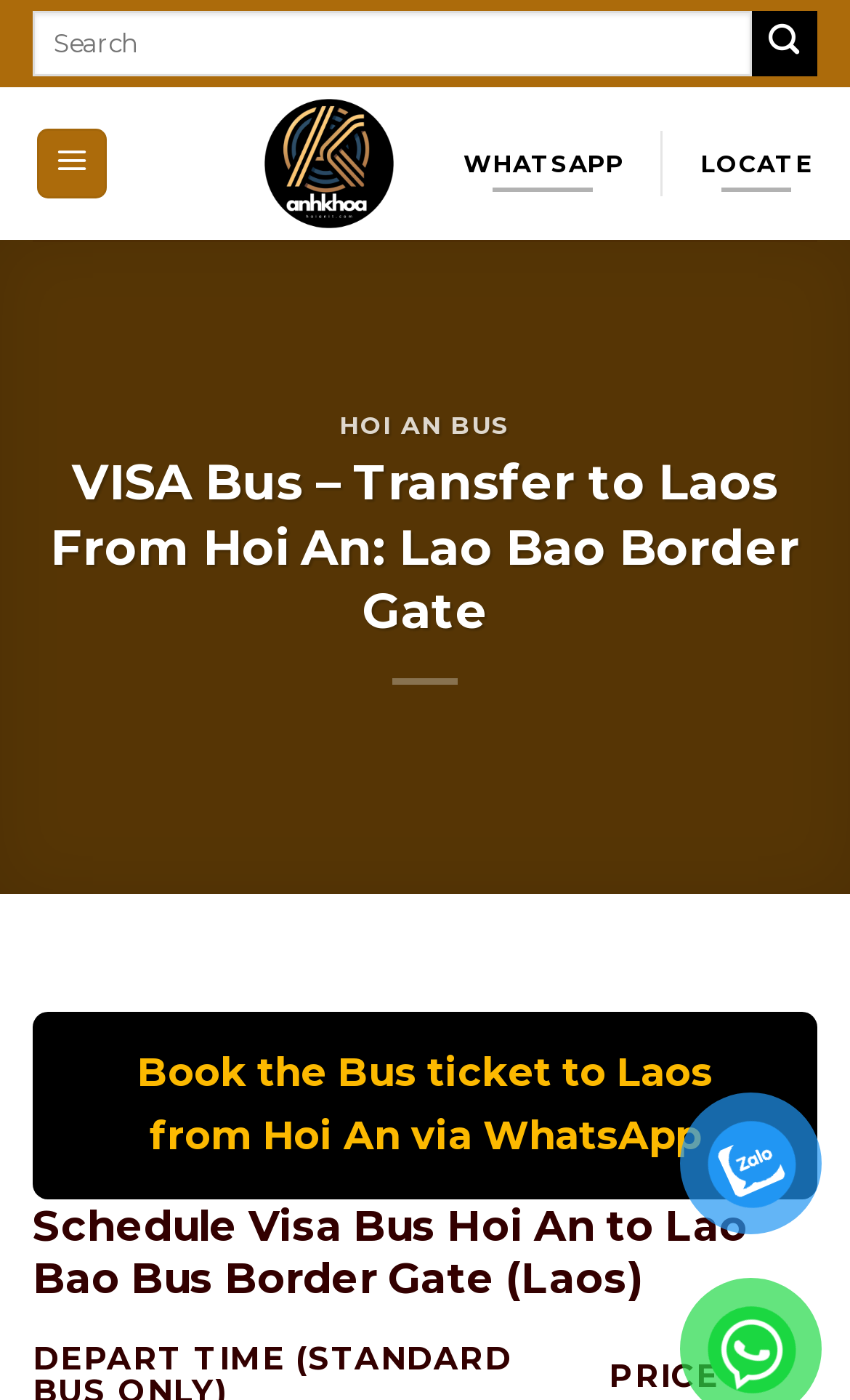Analyze the image and provide a detailed answer to the question: How many social media links are available?

I found two social media links, 'WHATSAPP' and 'LOCATE', which are likely used to connect with the travel service on social media platforms.